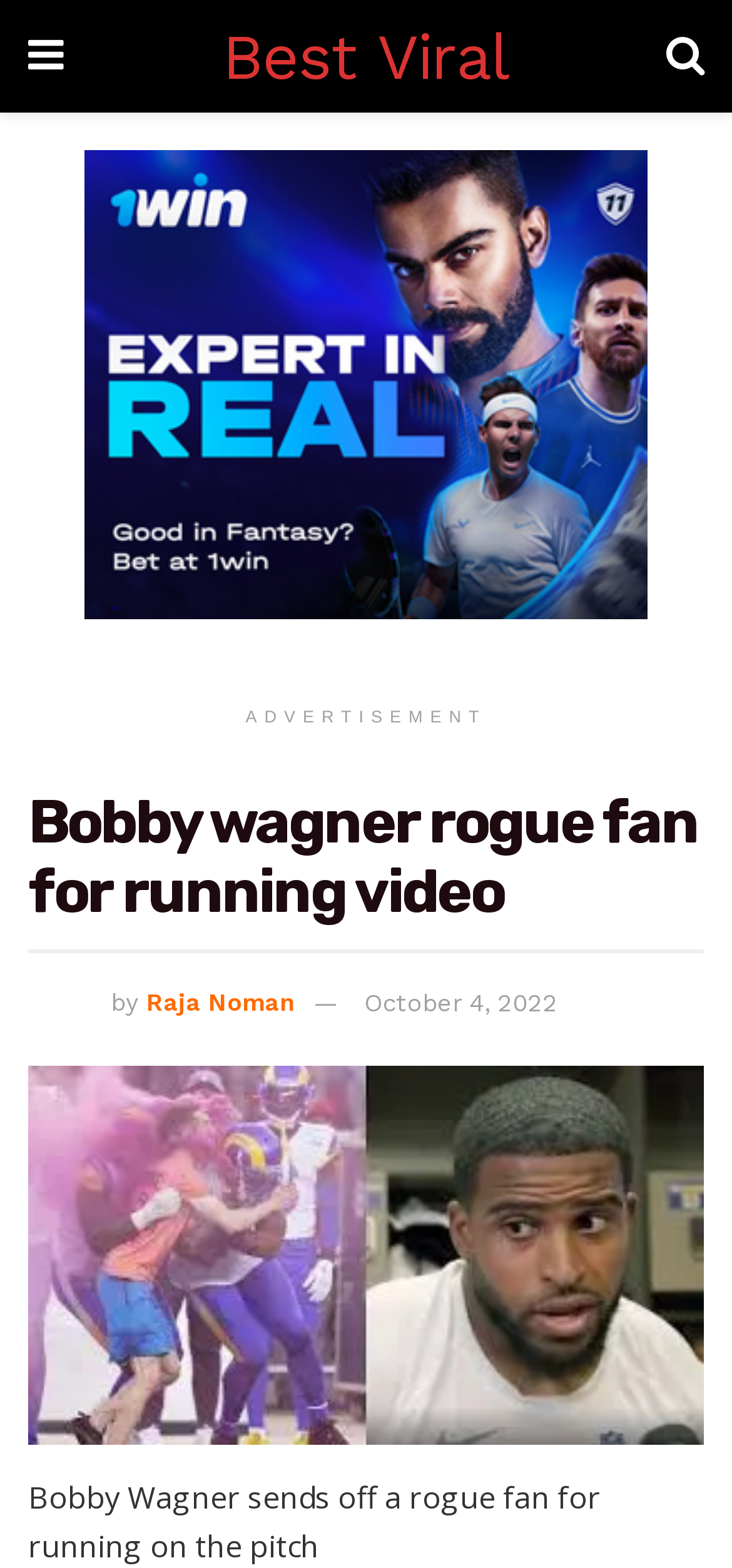Locate the bounding box of the UI element defined by this description: "Fee Schedule". The coordinates should be given as four float numbers between 0 and 1, formatted as [left, top, right, bottom].

None